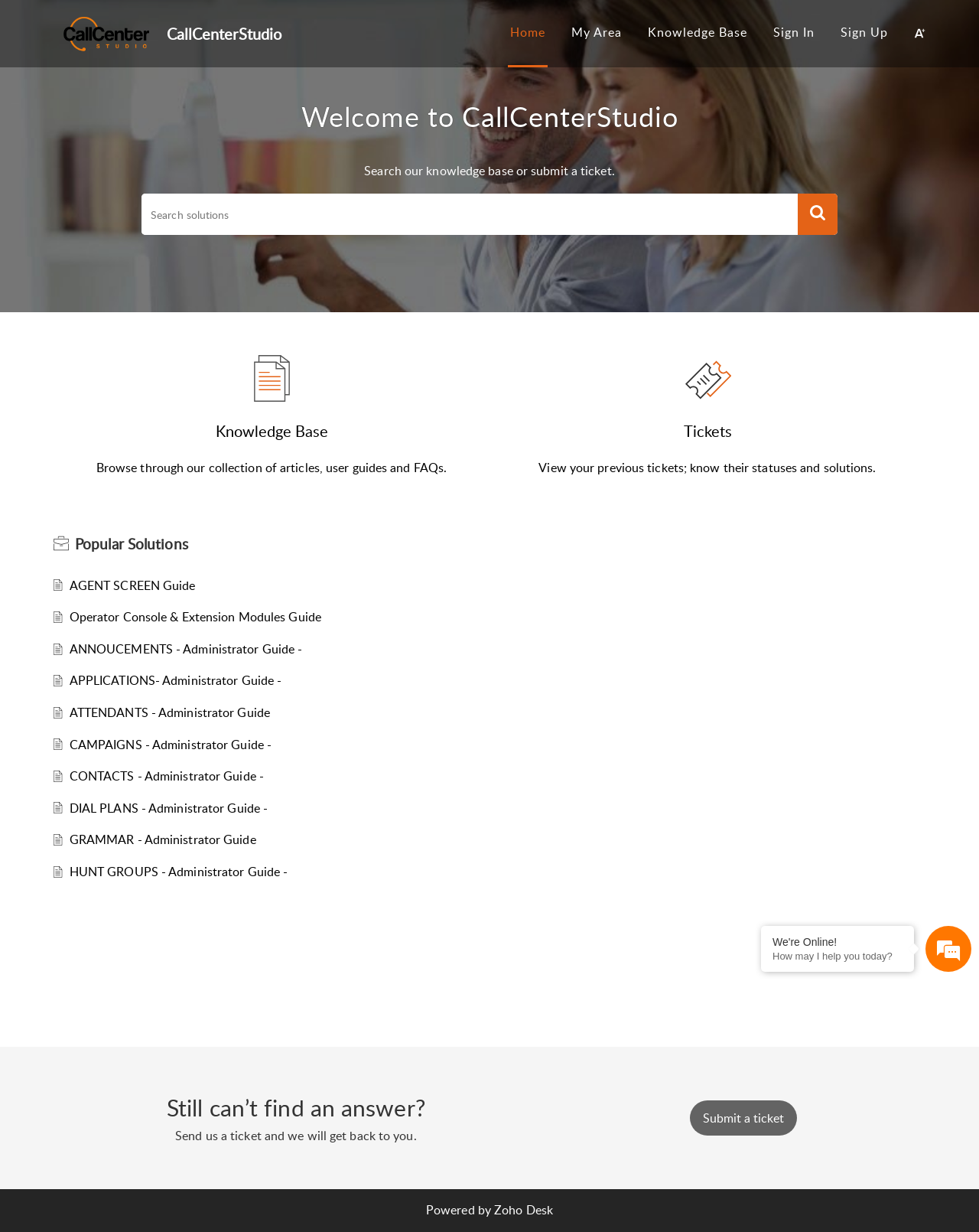Examine the image and give a thorough answer to the following question:
How can users search for solutions on this webpage?

The webpage has a search bar where users can enter keywords to search for solutions. The search bar is located below the main heading and has a button labeled 'Search'.